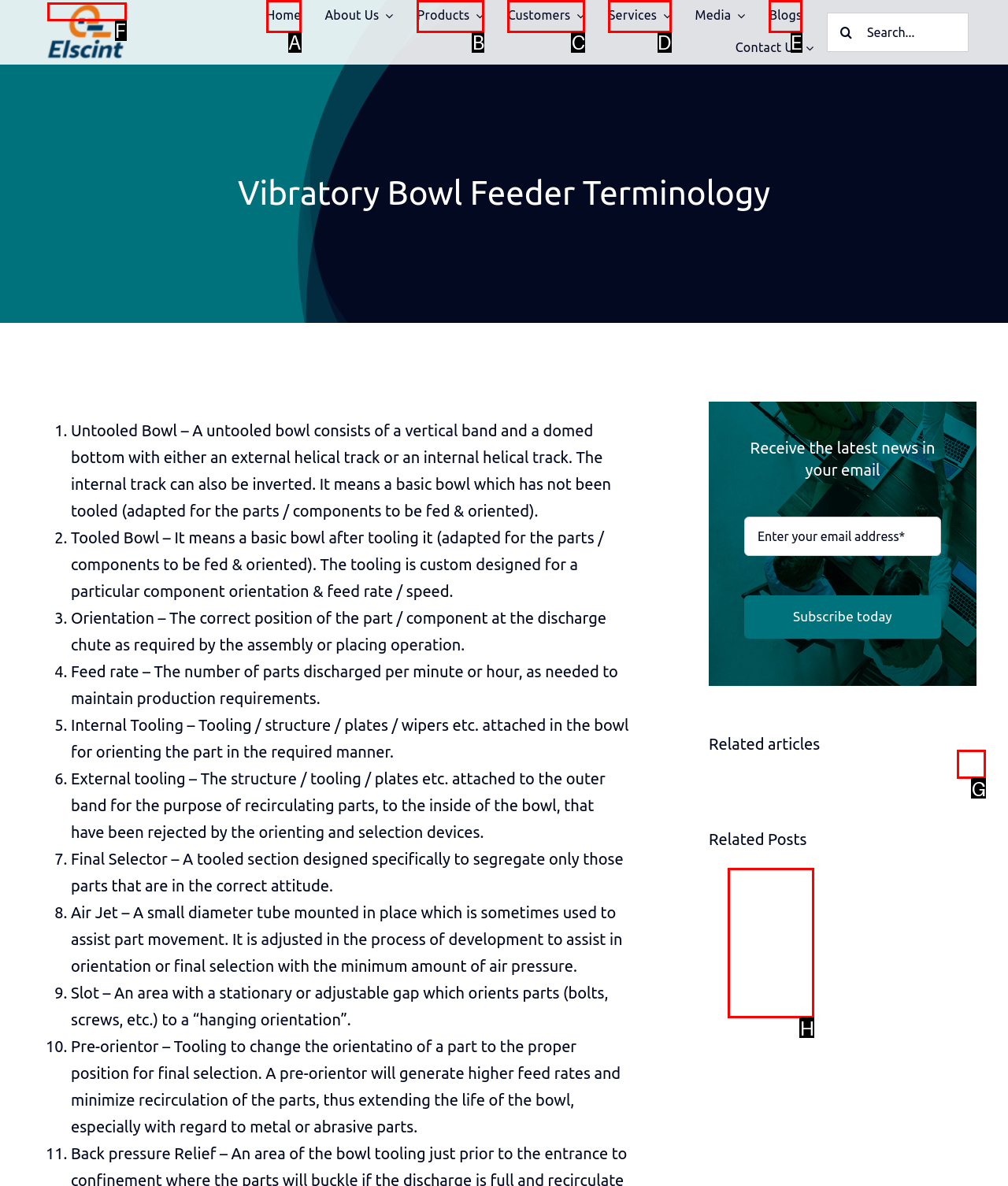Given the description: Services, determine the corresponding lettered UI element.
Answer with the letter of the selected option.

D